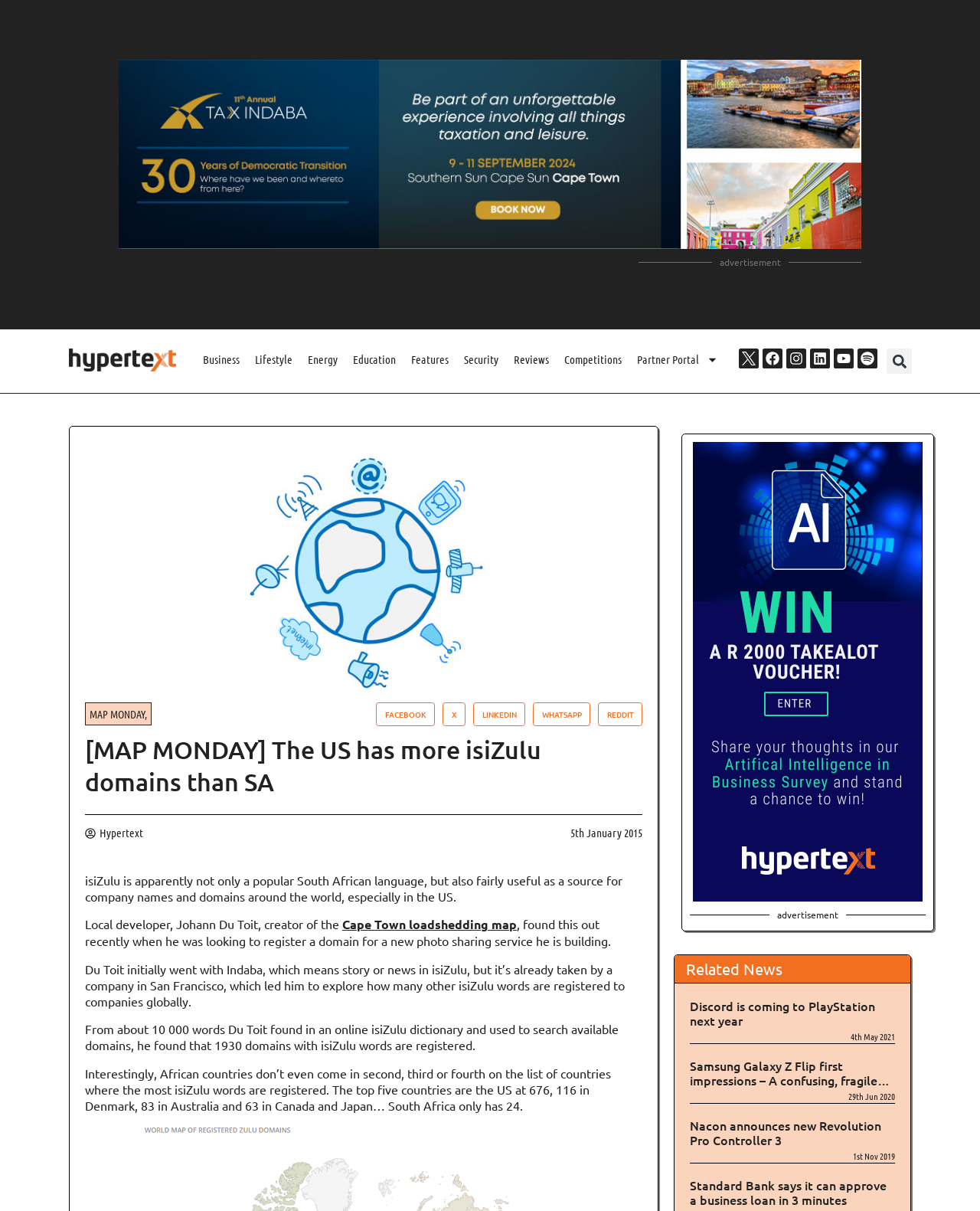Please specify the bounding box coordinates of the clickable region to carry out the following instruction: "Click on the 'Hypertext' link". The coordinates should be four float numbers between 0 and 1, in the format [left, top, right, bottom].

[0.087, 0.681, 0.146, 0.695]